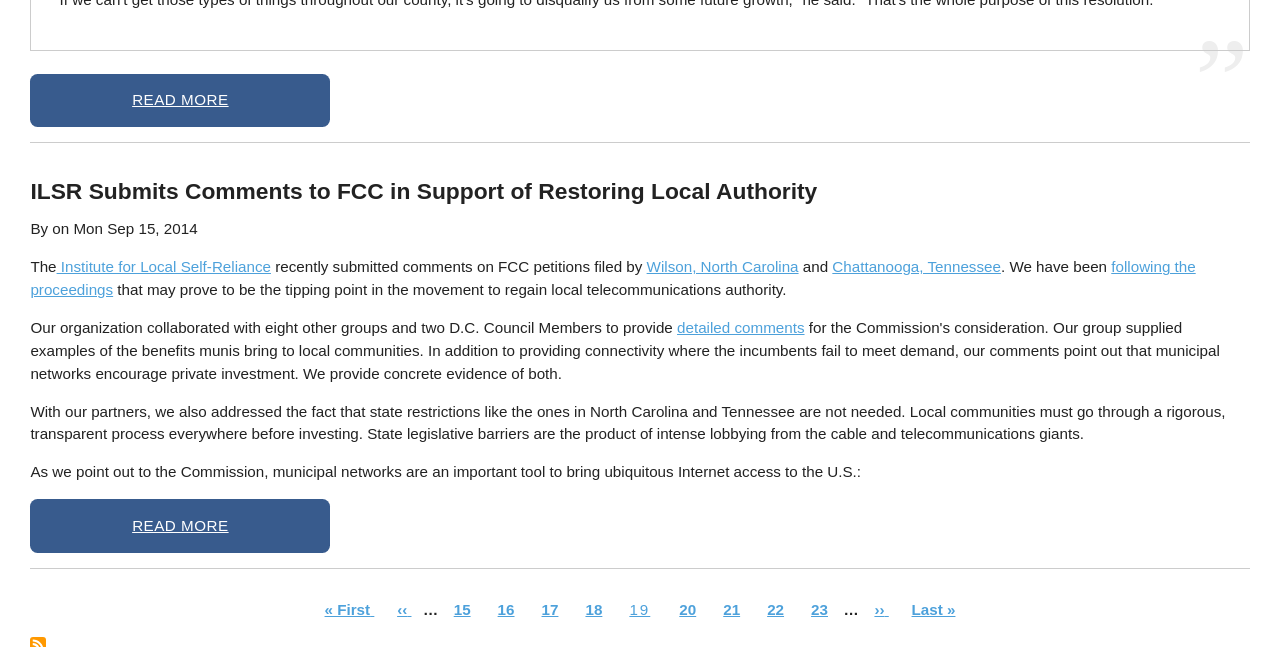Find the bounding box coordinates for the HTML element described as: "Institute for Local Self-Reliance". The coordinates should consist of four float values between 0 and 1, i.e., [left, top, right, bottom].

[0.044, 0.399, 0.212, 0.425]